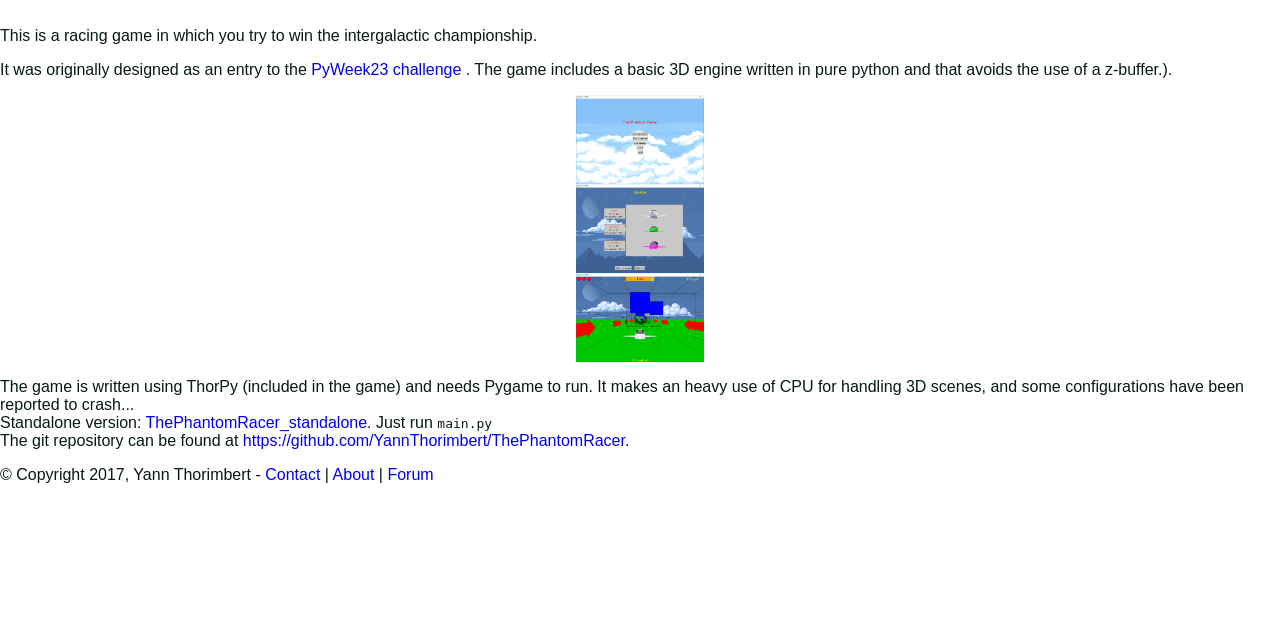Identify the bounding box coordinates for the UI element mentioned here: "Forum". Provide the coordinates as four float values between 0 and 1, i.e., [left, top, right, bottom].

[0.303, 0.728, 0.339, 0.755]